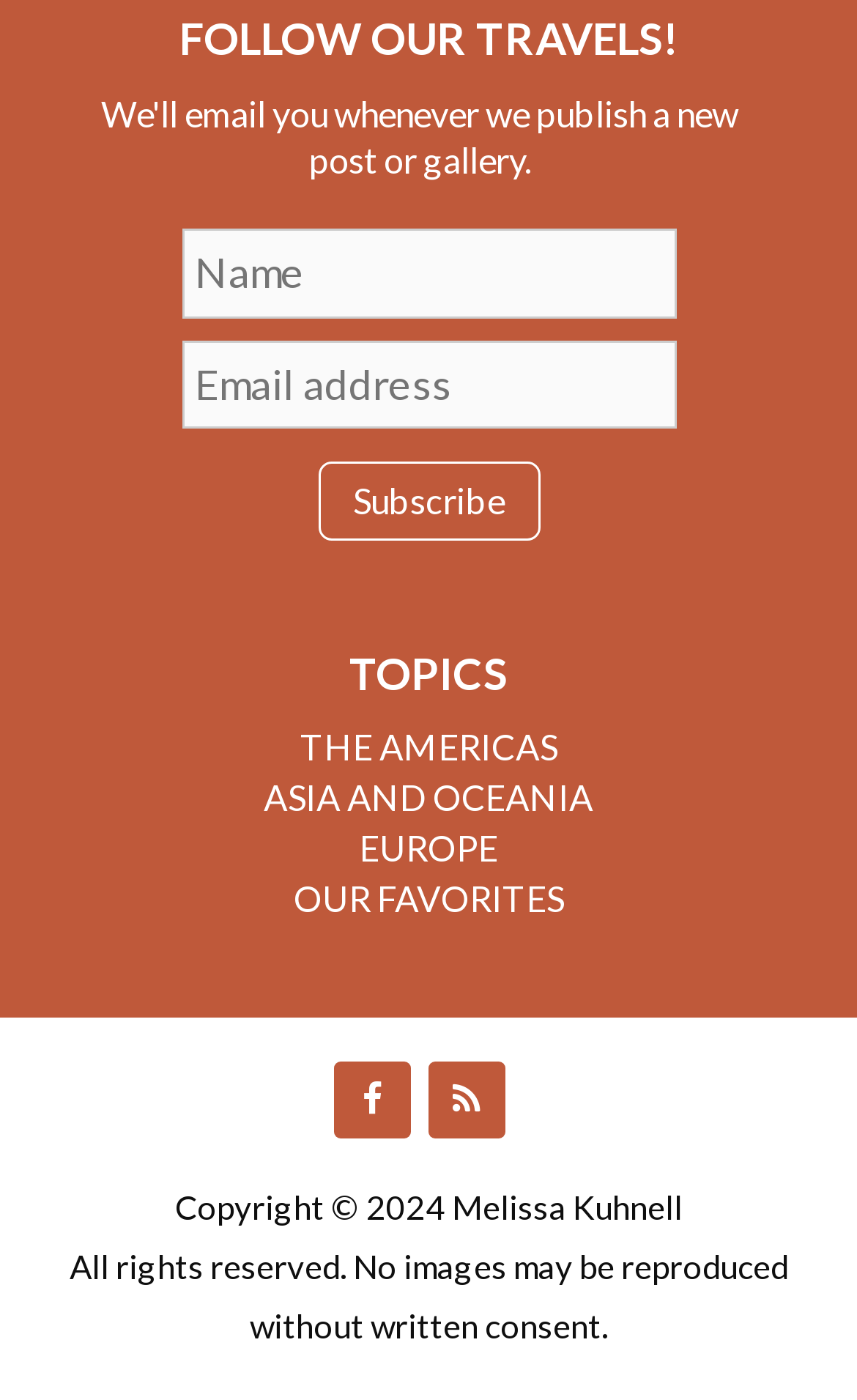Can you find the bounding box coordinates of the area I should click to execute the following instruction: "Explore THE AMERICAS"?

[0.35, 0.517, 0.65, 0.547]